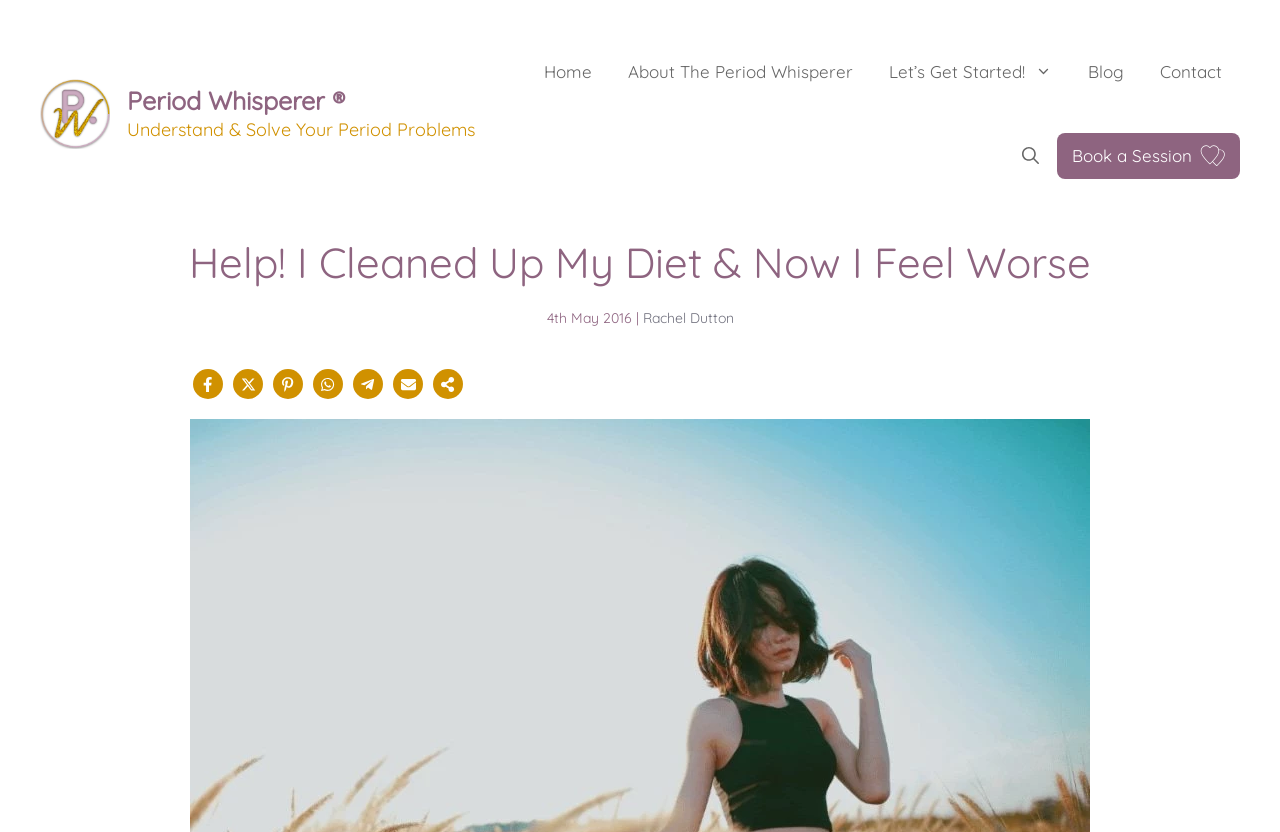Summarize the webpage with a detailed and informative caption.

The webpage is about a health and wellness blog, specifically discussing the topic of feeling worse after adopting a healthier diet. The title of the page is "Help! I’m Eating Healthier Food & Feel Worse - Period Whisperer ®". 

At the top of the page, there is a banner that spans the entire width, containing the site's logo, "Period Whisperer ®", and a tagline "Understand & Solve Your Period Problems". Below the banner, there is a navigation menu with links to "Book a Session", "Home", "About The Period Whisperer", "Let’s Get Started!", "Blog", and "Contact". 

The main content of the page starts with a heading "Help! I Cleaned Up My Diet & Now I Feel Worse", followed by a timestamp "4th May 2016" and the author's name "Rachel Dutton". The author's name is accompanied by social media links to Facebook, Pinterest, WhatsApp, Telegram, Email, and Share. 

The rest of the page is likely to contain the blog post's content, but the details are not provided in the accessibility tree.